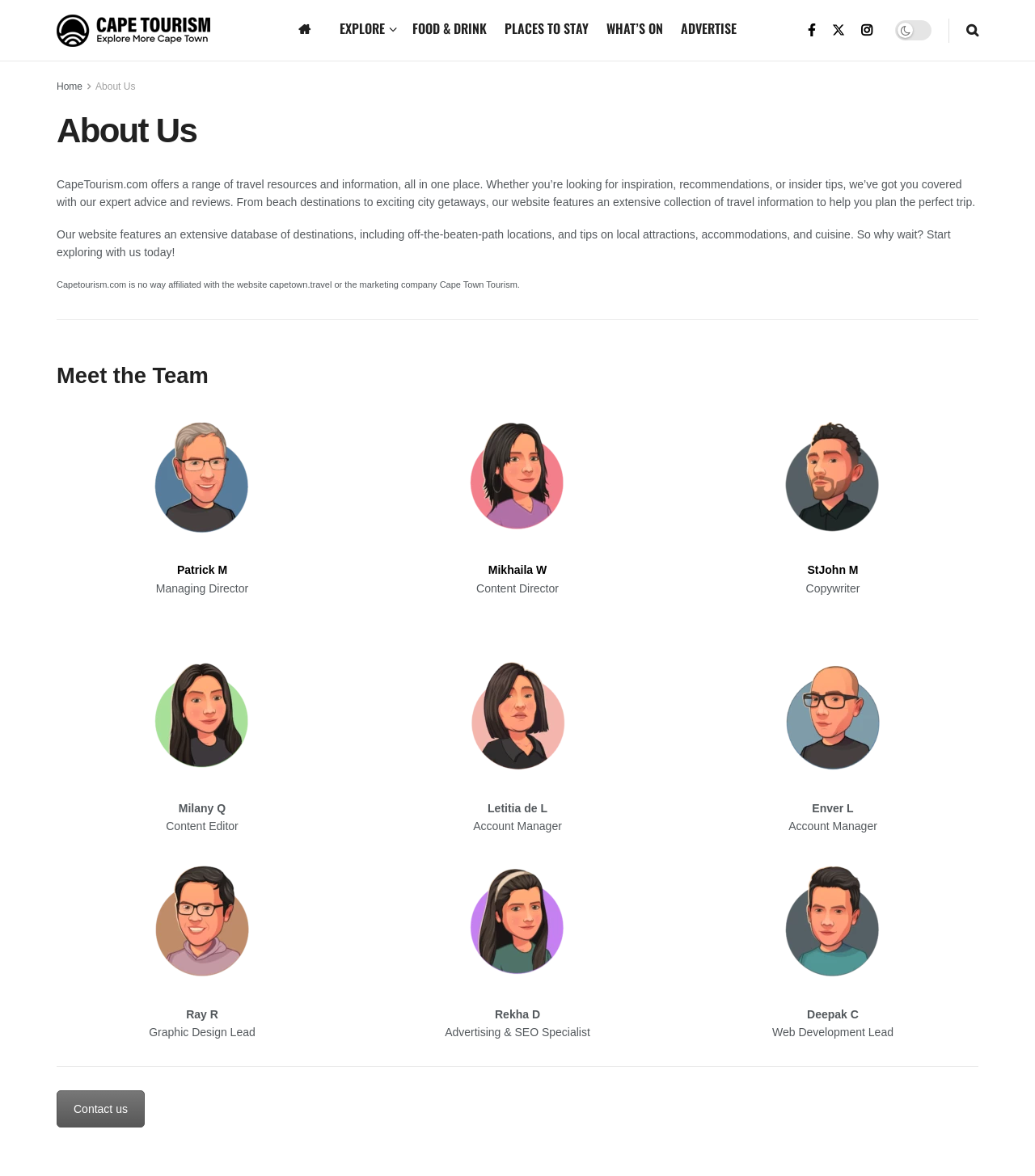Locate the bounding box coordinates for the element described below: "aria-label="Language switch" title="Language switch"". The coordinates must be four float values between 0 and 1, formatted as [left, top, right, bottom].

None